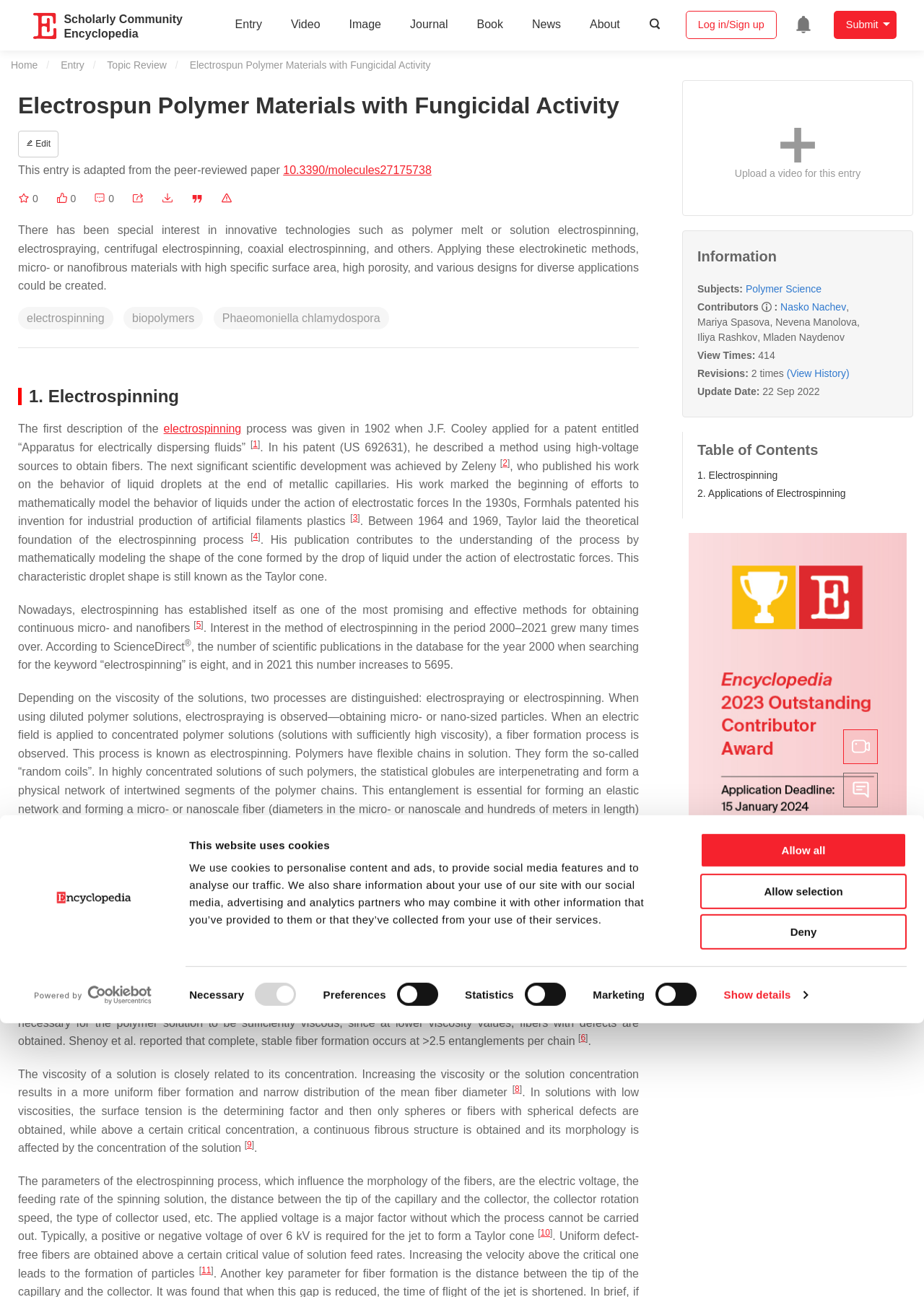Pinpoint the bounding box coordinates of the clickable element needed to complete the instruction: "Like this entry". The coordinates should be provided as four float numbers between 0 and 1: [left, top, right, bottom].

[0.061, 0.147, 0.082, 0.159]